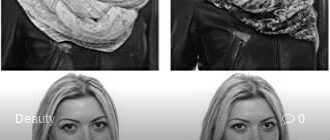Detail every aspect of the image in your caption.

This image showcases two stylish ways to wear scarves, highlighting their versatility in fashion. The top half features two different scarf styles draped around a model's neck, set against a sleek leather jacket. The left scarf appears light and airy, while the right one has a more intricate pattern, creating a striking contrast. Below, the model's face is framed elegantly, emphasizing how the scarves enhance her overall look. This presentation invites viewers to explore various ways to incorporate scarves into their outfits, making them a chic accessory for both warmth and style.